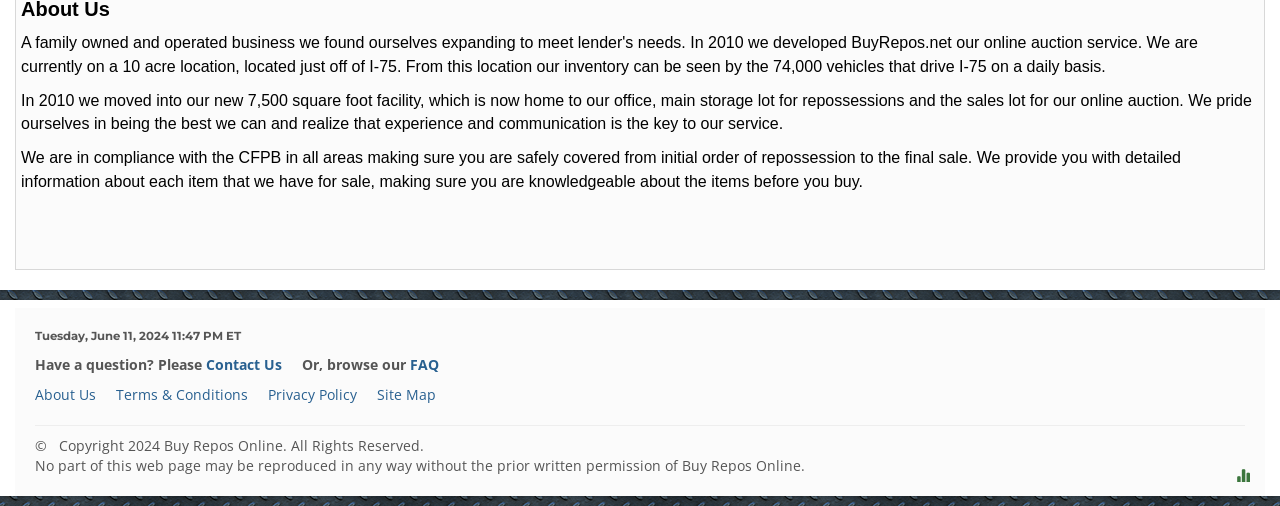Determine the bounding box coordinates of the target area to click to execute the following instruction: "View the FAQ page."

[0.32, 0.701, 0.343, 0.738]